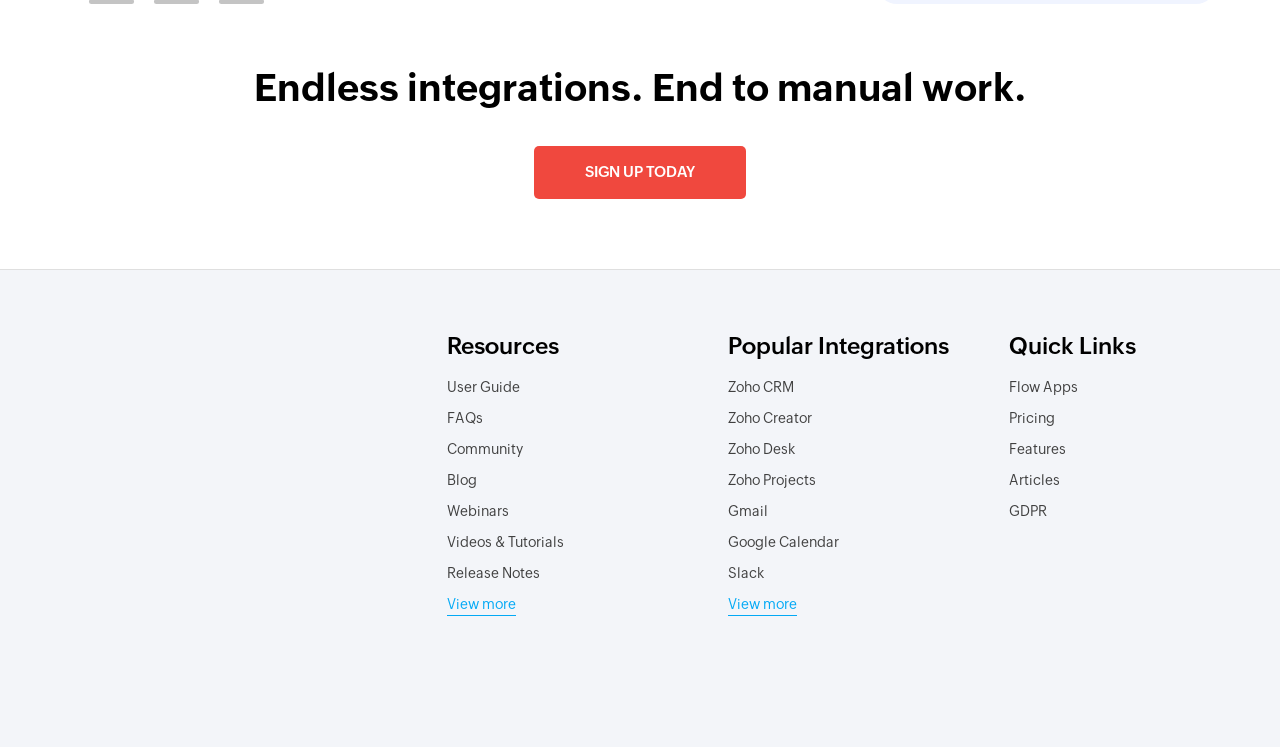Locate the bounding box coordinates of the clickable part needed for the task: "Sign up today".

[0.417, 0.196, 0.583, 0.266]